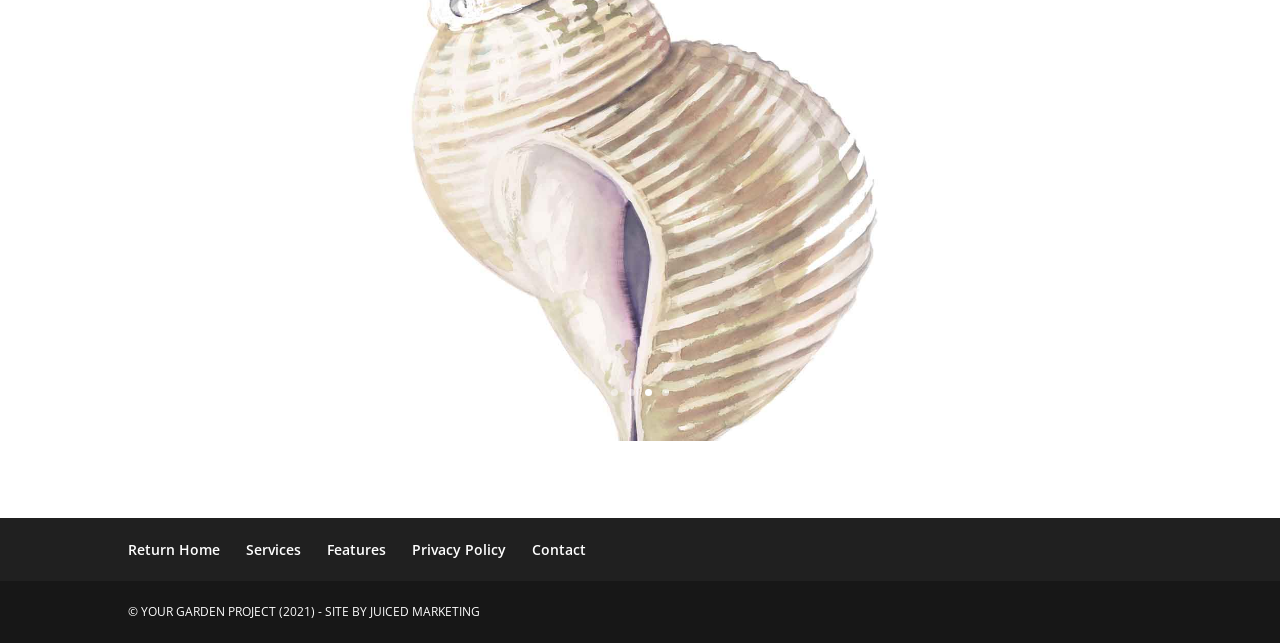Please identify the bounding box coordinates of the clickable area that will fulfill the following instruction: "click on link 4". The coordinates should be in the format of four float numbers between 0 and 1, i.e., [left, top, right, bottom].

[0.083, 0.259, 0.12, 0.333]